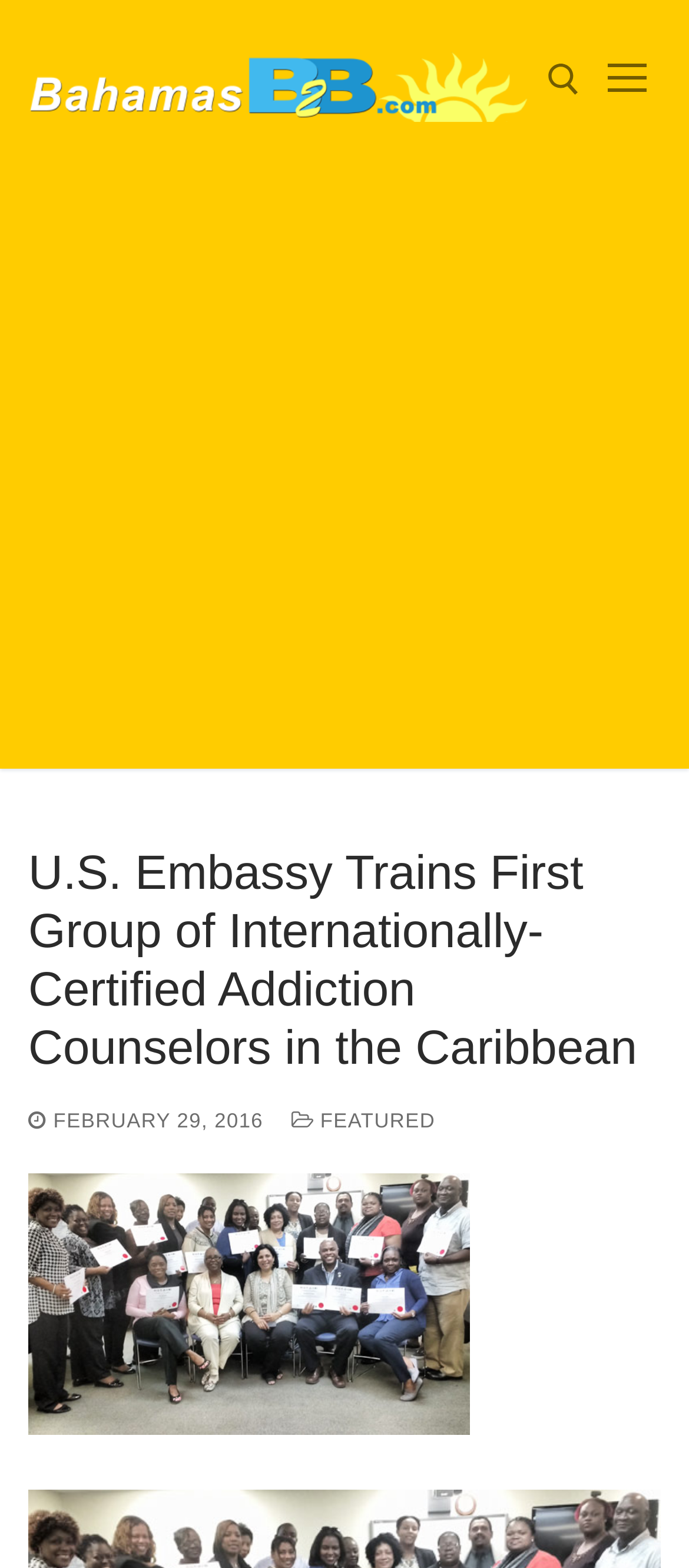From the element description Menu, predict the bounding box coordinates of the UI element. The coordinates must be specified in the format (top-left x, top-left y, bottom-right x, bottom-right y) and should be within the 0 to 1 range.

[0.882, 0.036, 0.938, 0.065]